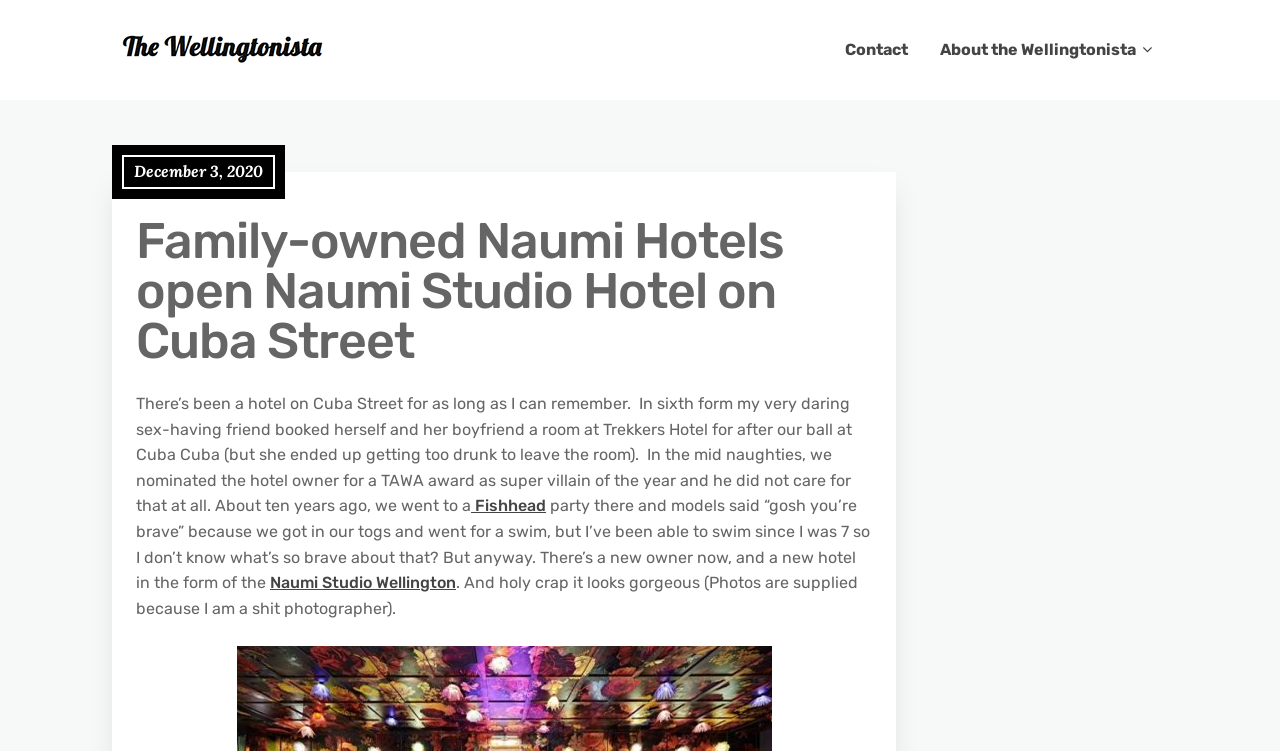Locate and generate the text content of the webpage's heading.

Family-owned Naumi Hotels open Naumi Studio Hotel on Cuba Street